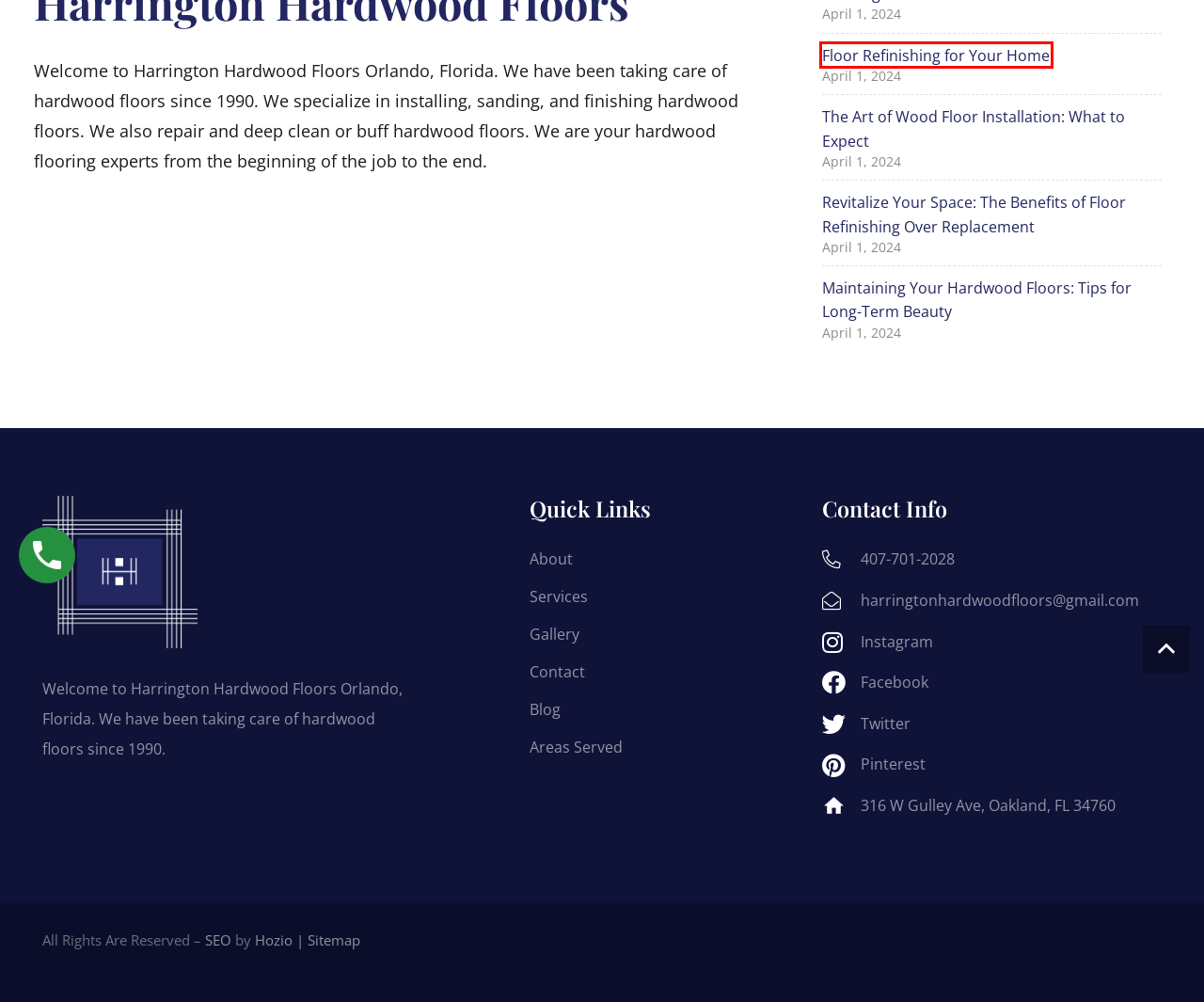Review the webpage screenshot provided, noting the red bounding box around a UI element. Choose the description that best matches the new webpage after clicking the element within the bounding box. The following are the options:
A. About Orlando Wood Floor Installer | Harrington Hardwood Floors
B. What to Expect When Installing a Floor | Harrington Hardwood Floor, FL
C. Floor Refinishing Benefits | Harrington Hardwood Floor Seminole and Orange County, FL
D. Orlando Hardwood Floor Gallery | Harrington Hardwood Floors
E. Revamp Floors: Refinish vs Replace | Harrington Hardwood, FL
F. Hardwood Floor Maintenance | Harrington Hardwood Floor, FL
G. Areas Served - Harrington Hardwood Floors
H. Sitemap - Harrington Hardwood Floors

C